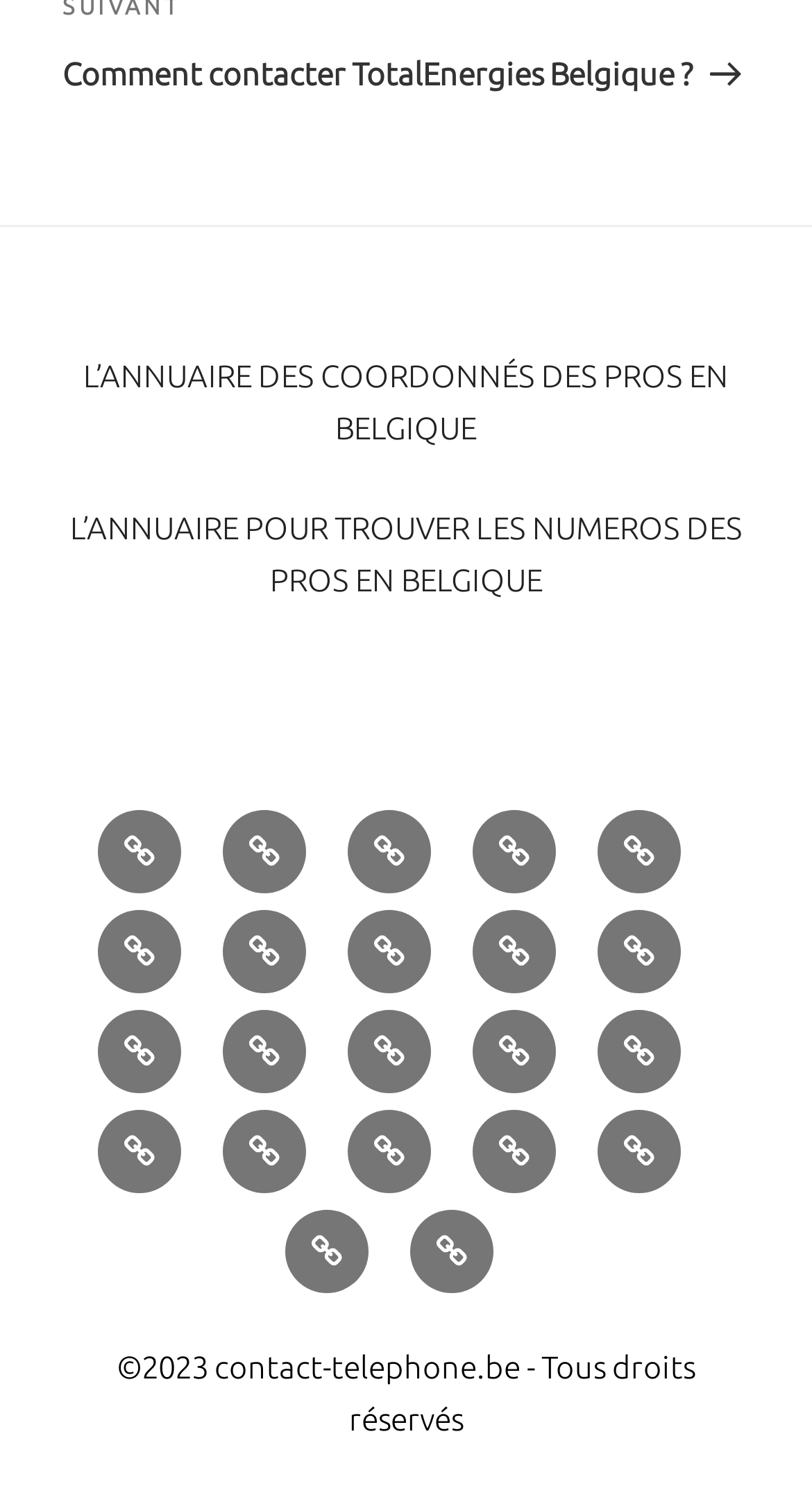Please respond in a single word or phrase: 
What is the category of 'Beauté et bien-être'?

Health